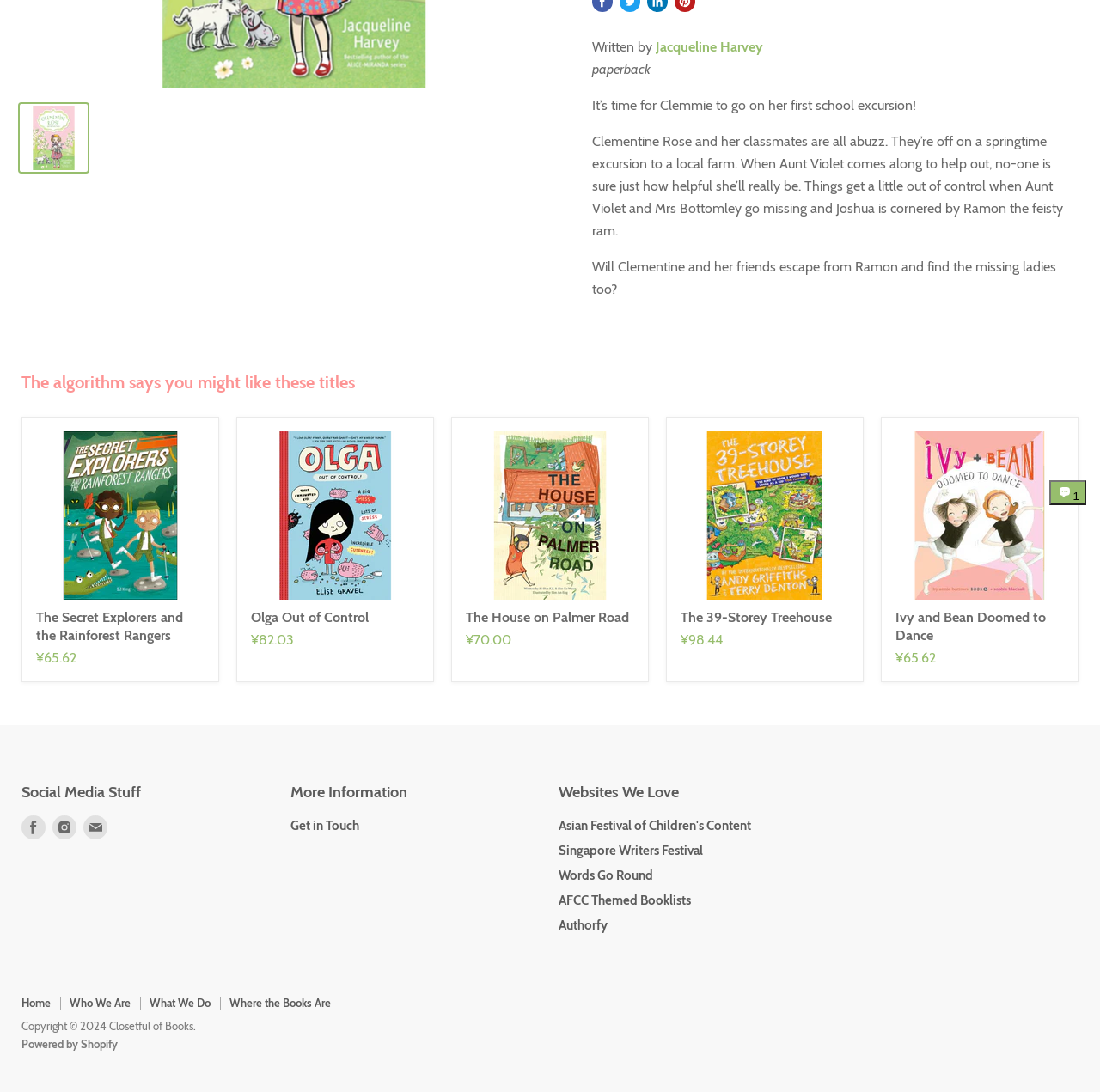Provide the bounding box coordinates for the UI element that is described by this text: "Authorfy". The coordinates should be in the form of four float numbers between 0 and 1: [left, top, right, bottom].

[0.508, 0.84, 0.552, 0.854]